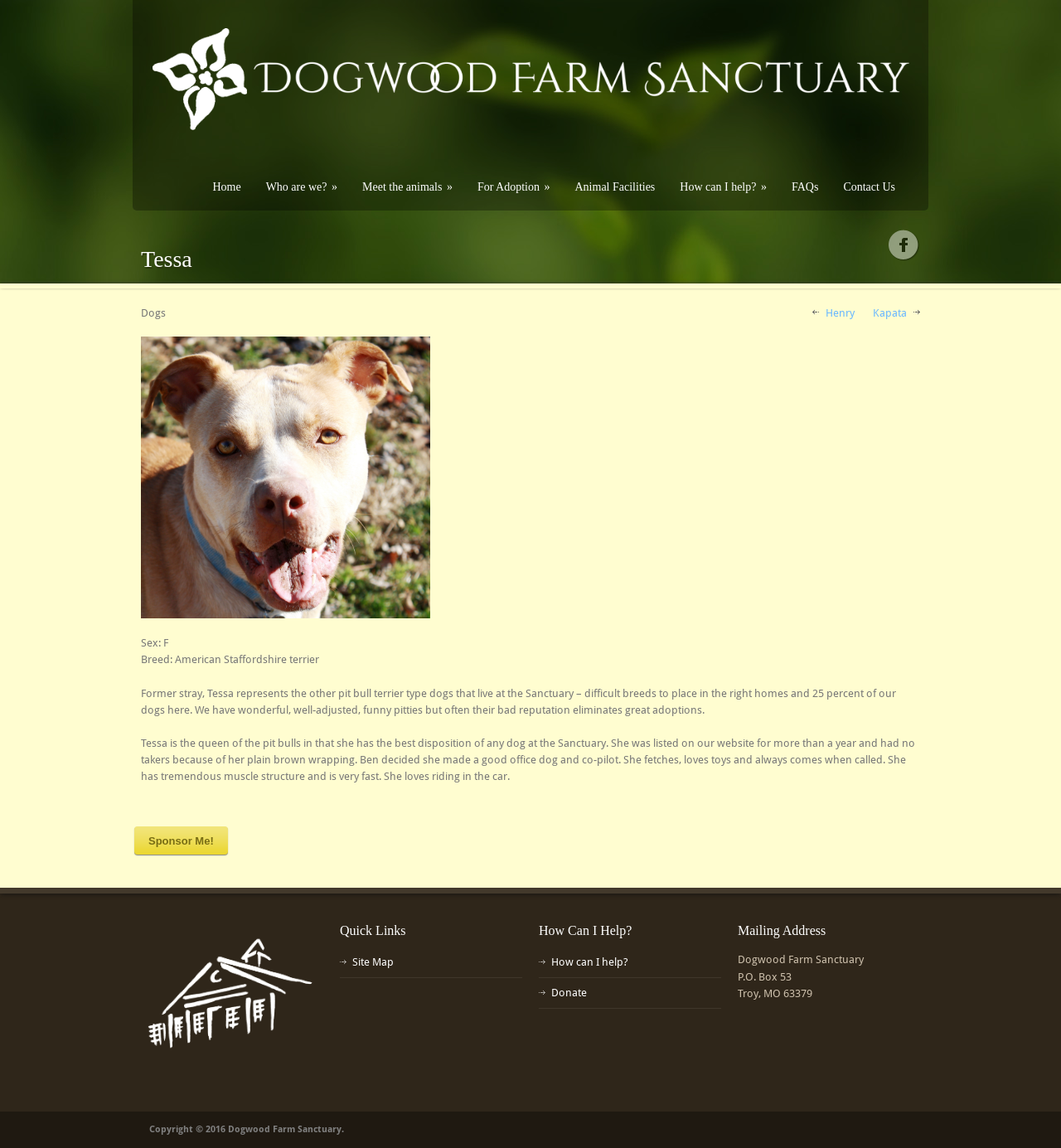What is the purpose of the 'Sponsor Me!' link?
Give a single word or phrase as your answer by examining the image.

To sponsor Tessa